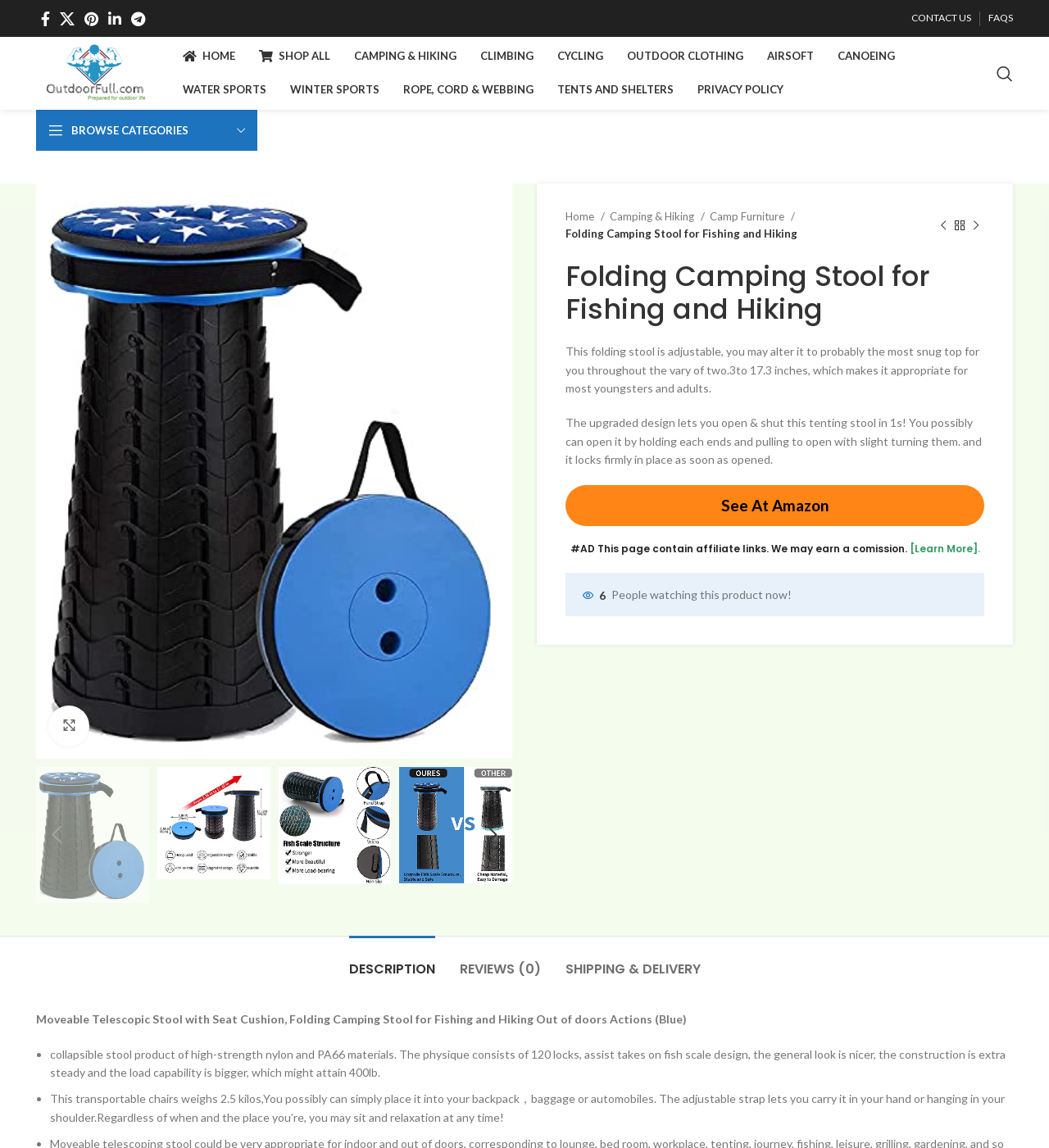What is the material of the stool?
From the details in the image, answer the question comprehensively.

I found the material of the stool by reading the product description, which mentions that 'collapsible stool product of high-strength nylon and PA66 materials'.